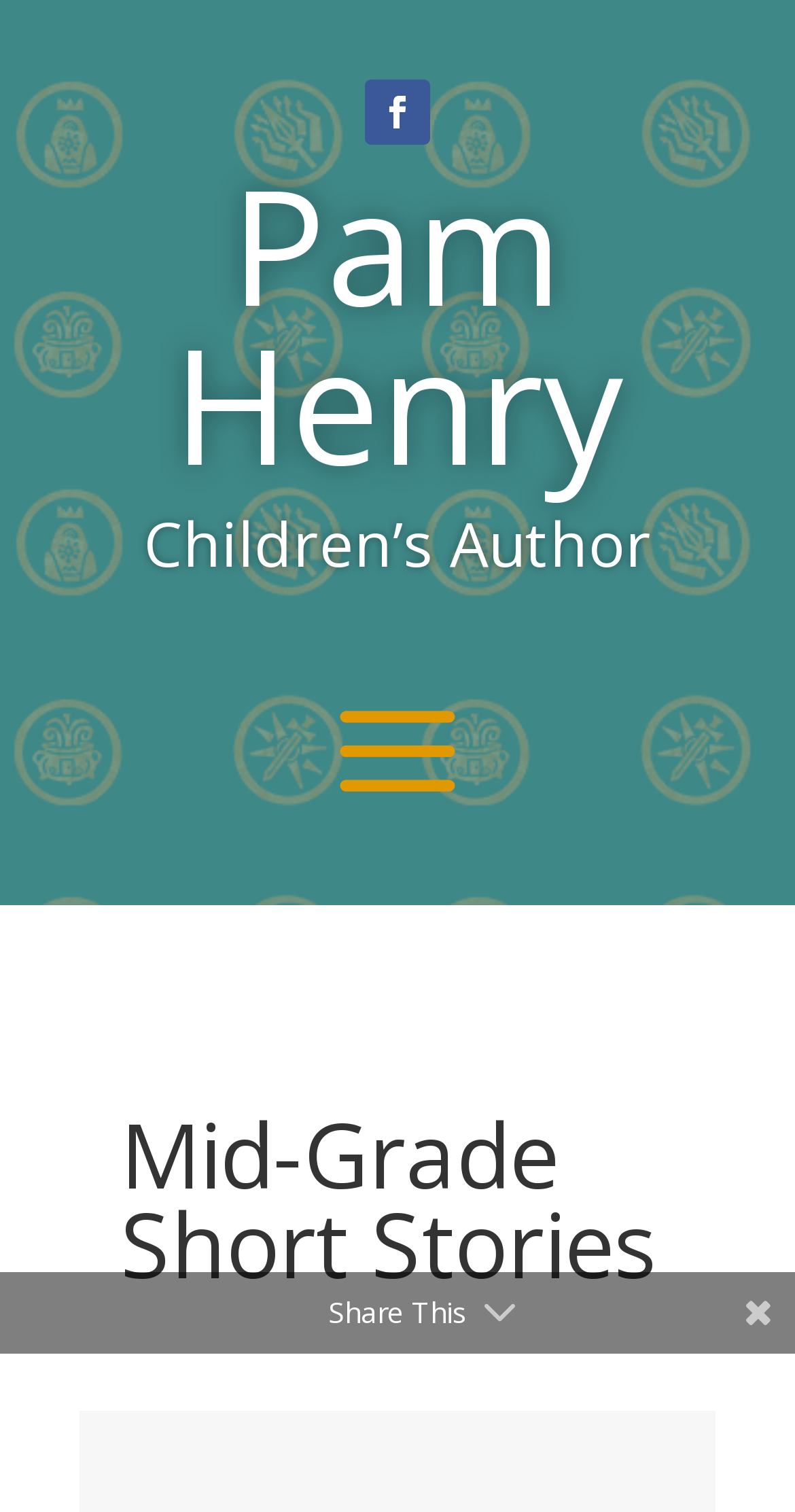Please determine the bounding box coordinates for the UI element described as: "Follow".

[0.459, 0.053, 0.541, 0.096]